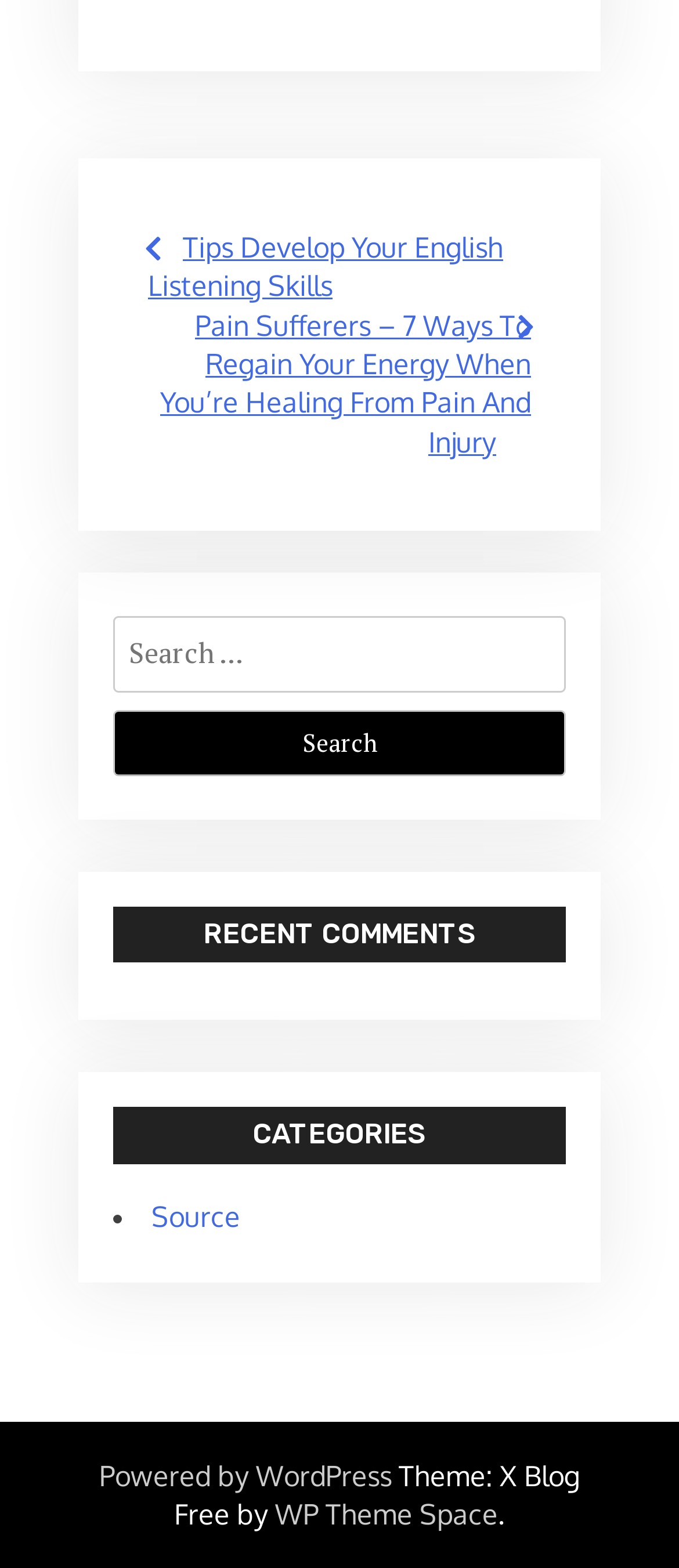Determine the bounding box coordinates of the clickable region to follow the instruction: "rate the thread".

None